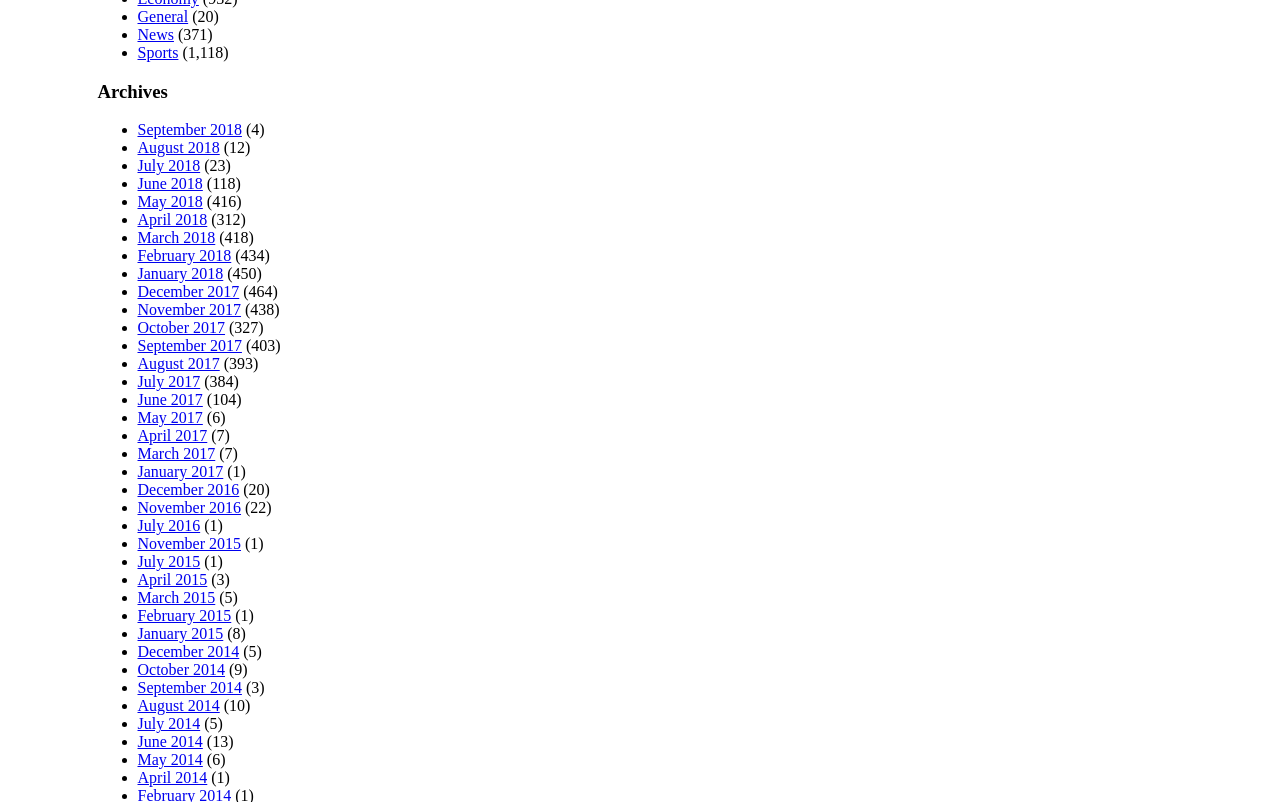Locate the bounding box coordinates of the element that should be clicked to execute the following instruction: "Click on General".

[0.107, 0.01, 0.147, 0.031]